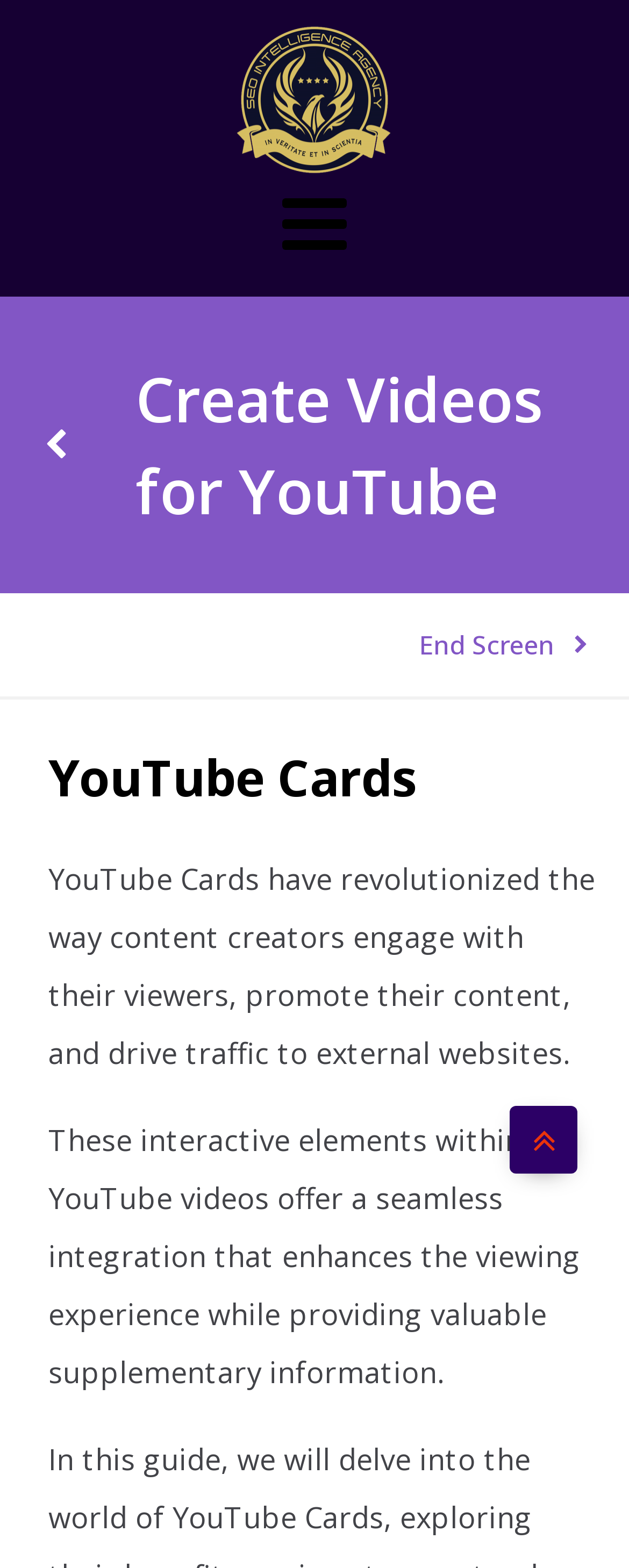Use a single word or phrase to answer the question: What is the icon on the 'Create Videos for YouTube' link?

Chevron-left